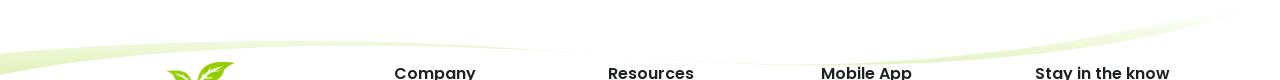Create a detailed narrative that captures the essence of the image.

The image features a sleek, modern navigation menu from the Agrobint website, showcasing key categories for users to explore. Prominently displayed are the sections "Company," "Resources," "Mobile App," and "Stay in the Know," each offering an entry point to various services and information. Accompanying the text is a subtle green leaf motif, symbolizing growth and connection to nature, reinforcing Agrobint's commitment to agriculture and sustainability. This design emphasizes ease of navigation and accessibility, aimed at enhancing user experience on the platform.